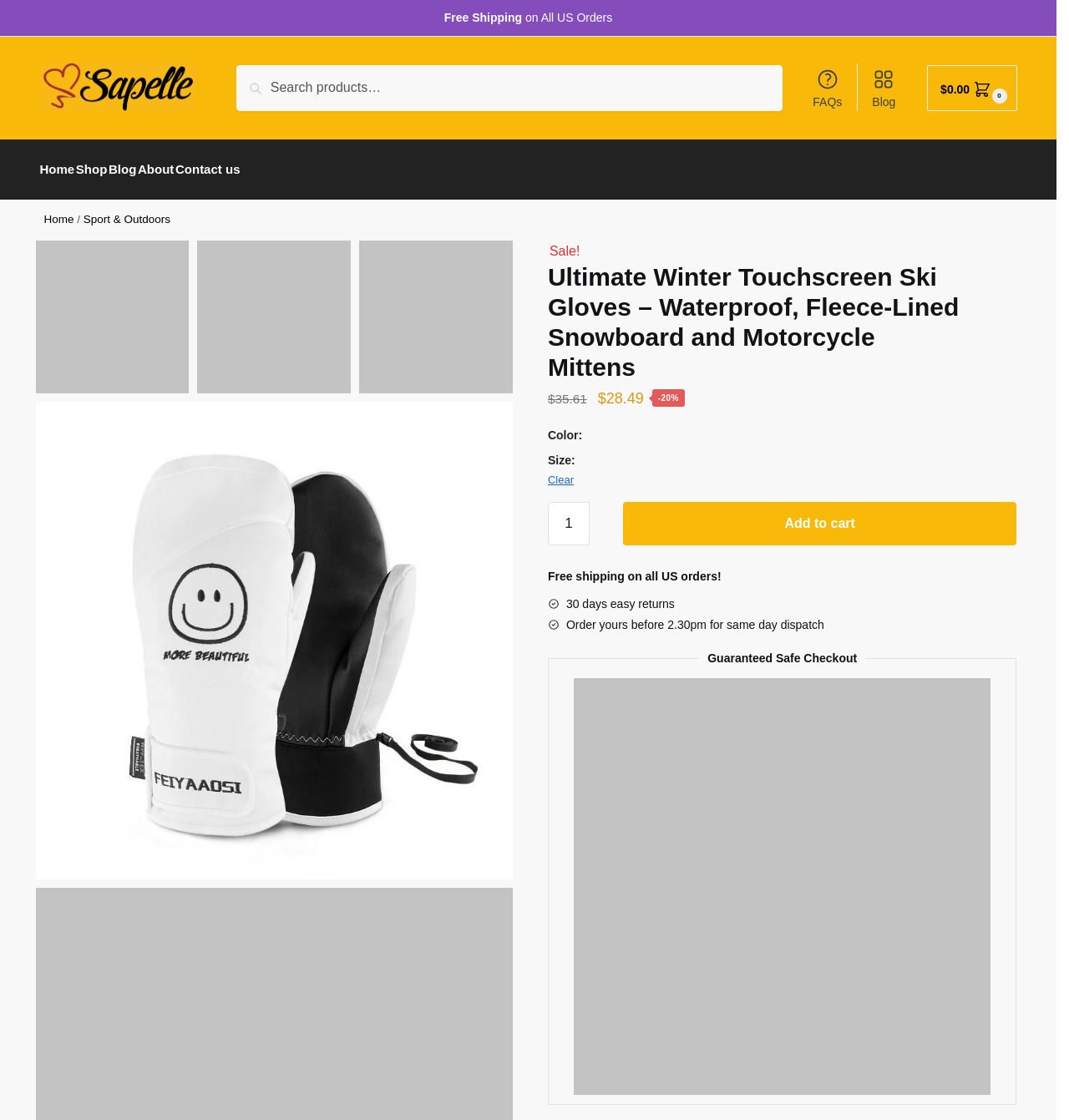What is the current price of the Ultimate Winter Touchscreen Ski Gloves?
Please use the image to provide a one-word or short phrase answer.

$28.49